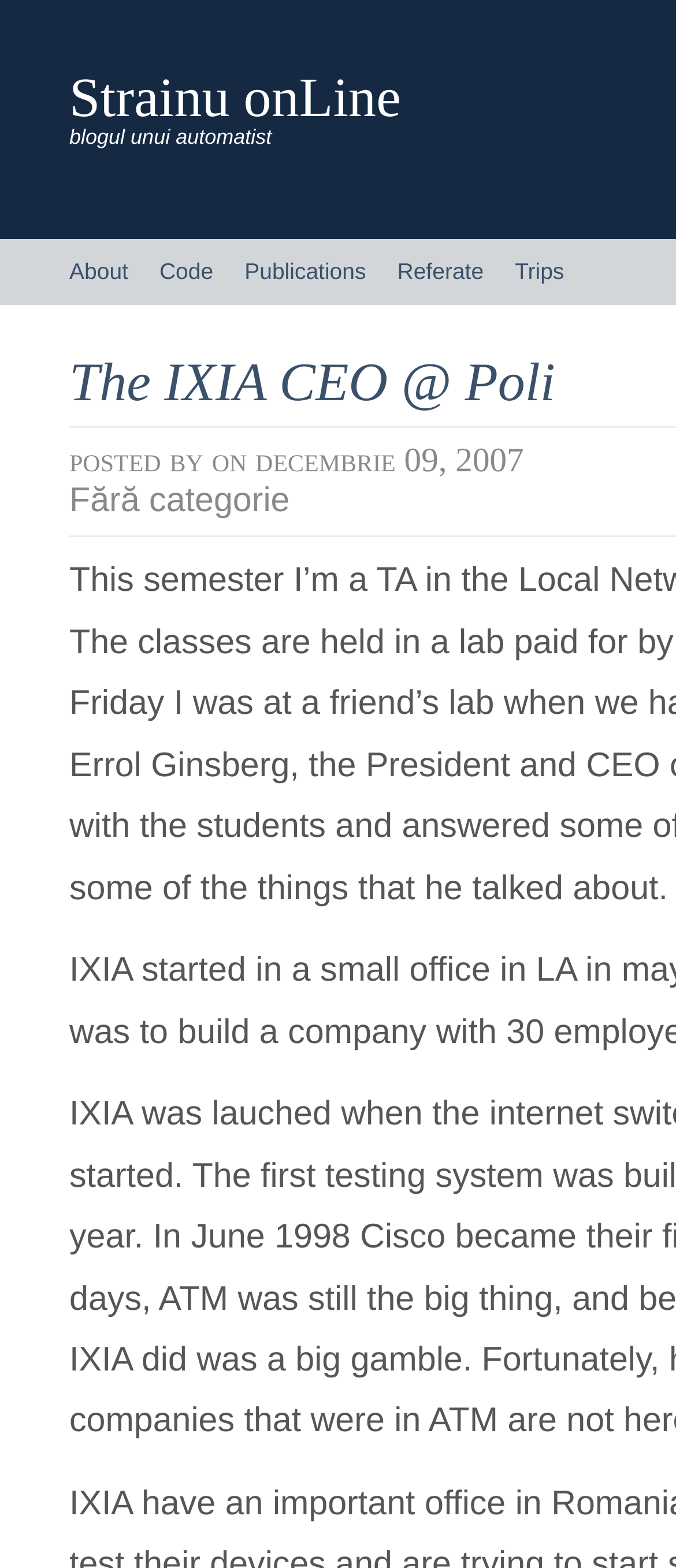Write a detailed summary of the webpage.

The webpage appears to be a personal blog or profile page, with a focus on the CEO of IXIA. At the top, there is a horizontal navigation menu with five links: "About", "Code", "Publications", "Referate", and "Trips", evenly spaced and centered. 

Below the navigation menu, there is a prominent link "The IXIA CEO @ Poli" that takes up most of the width of the page. To the left of this link, there is a smaller link "Strainu onLine". 

Further down, there is a section with a "posted by" label, followed by a timestamp "2007-12-09 15:59:06+03:00" and a translated version "on decembrie 09, 2007". 

Lastly, there is a category label "Fără categorie", which means "Uncategorized" in Romanian, positioned below the timestamp section.